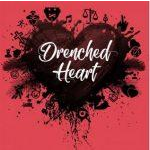Provide a comprehensive description of the image.

The image features the book cover of "Drenched Heart," showcasing a striking design that emphasizes the title prominently in an elegant script. The background is a vibrant red, which contrasts with the bold heart graphic that forms the focal point. Surrounding this heart are various artistic elements, such as symbols and motifs that evoke themes of emotion, connection, and perhaps storytelling. This visually captivating cover suggests a deep narrative, inviting readers to explore the heartfelt experiences captured within the book.